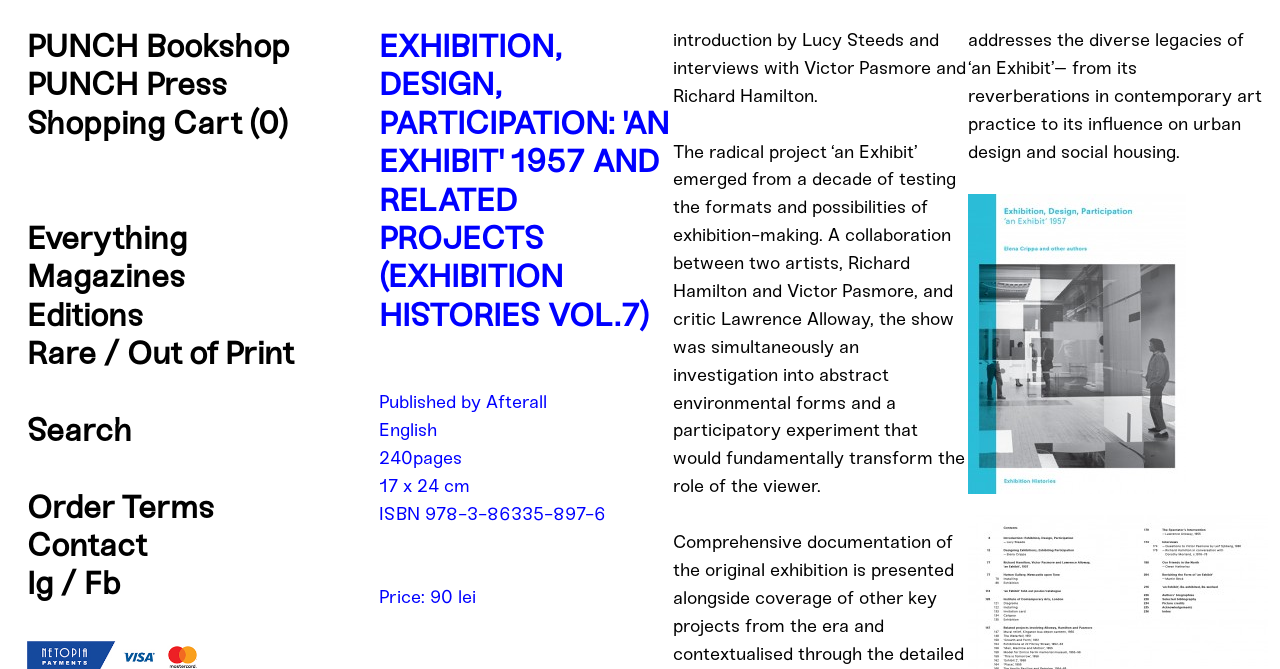Provide a brief response using a word or short phrase to this question:
What is the language of the book?

English